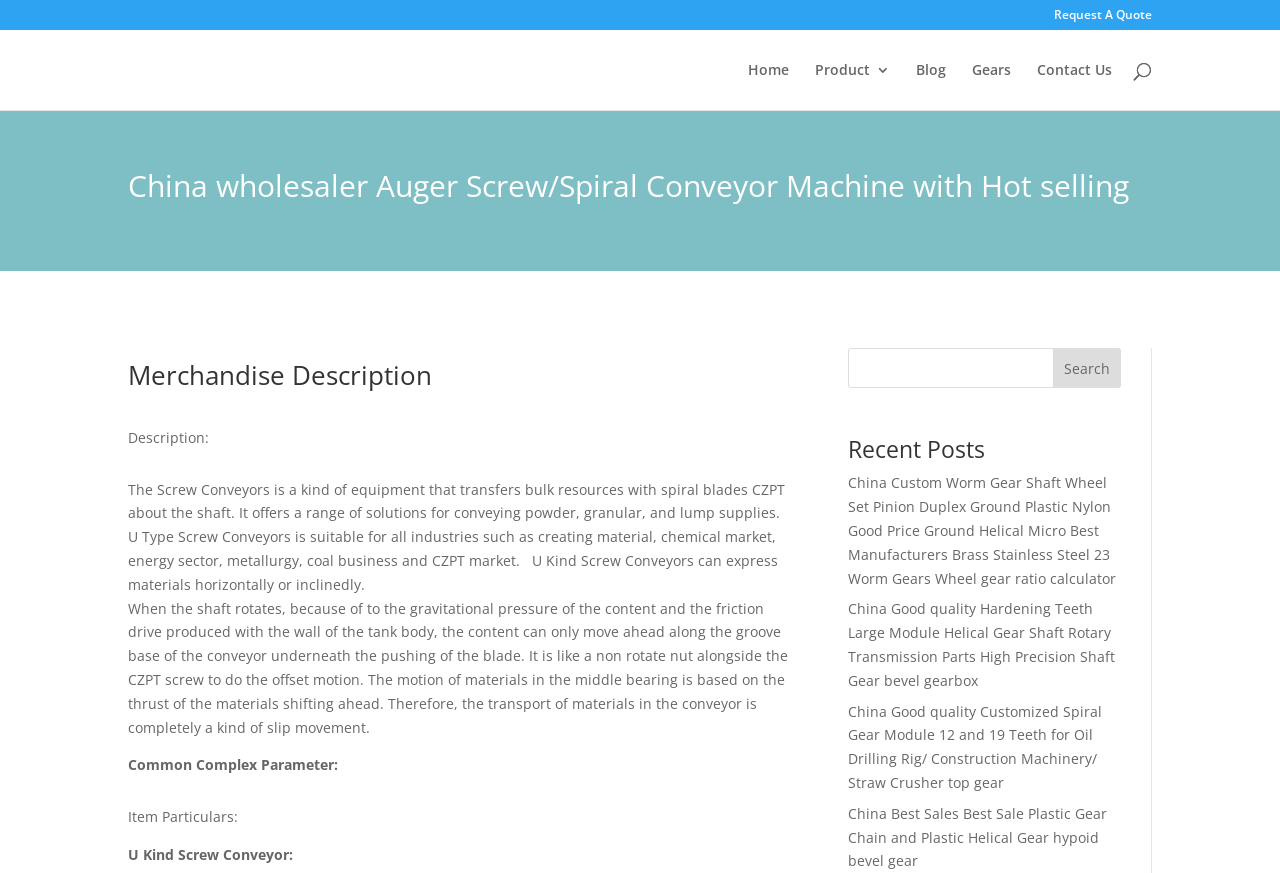Consider the image and give a detailed and elaborate answer to the question: 
How many recent posts are listed?

The recent posts section is located at the bottom of the webpage and lists 4 links to recent articles, including 'China Custom Worm Gear Shaft Wheel Set Pinion Duplex Ground Plastic Nylon Good Price Ground Helical Micro Best Manufacturers Brass Stainless Steel 23 Worm Gears Wheel gear ratio calculator' and others.